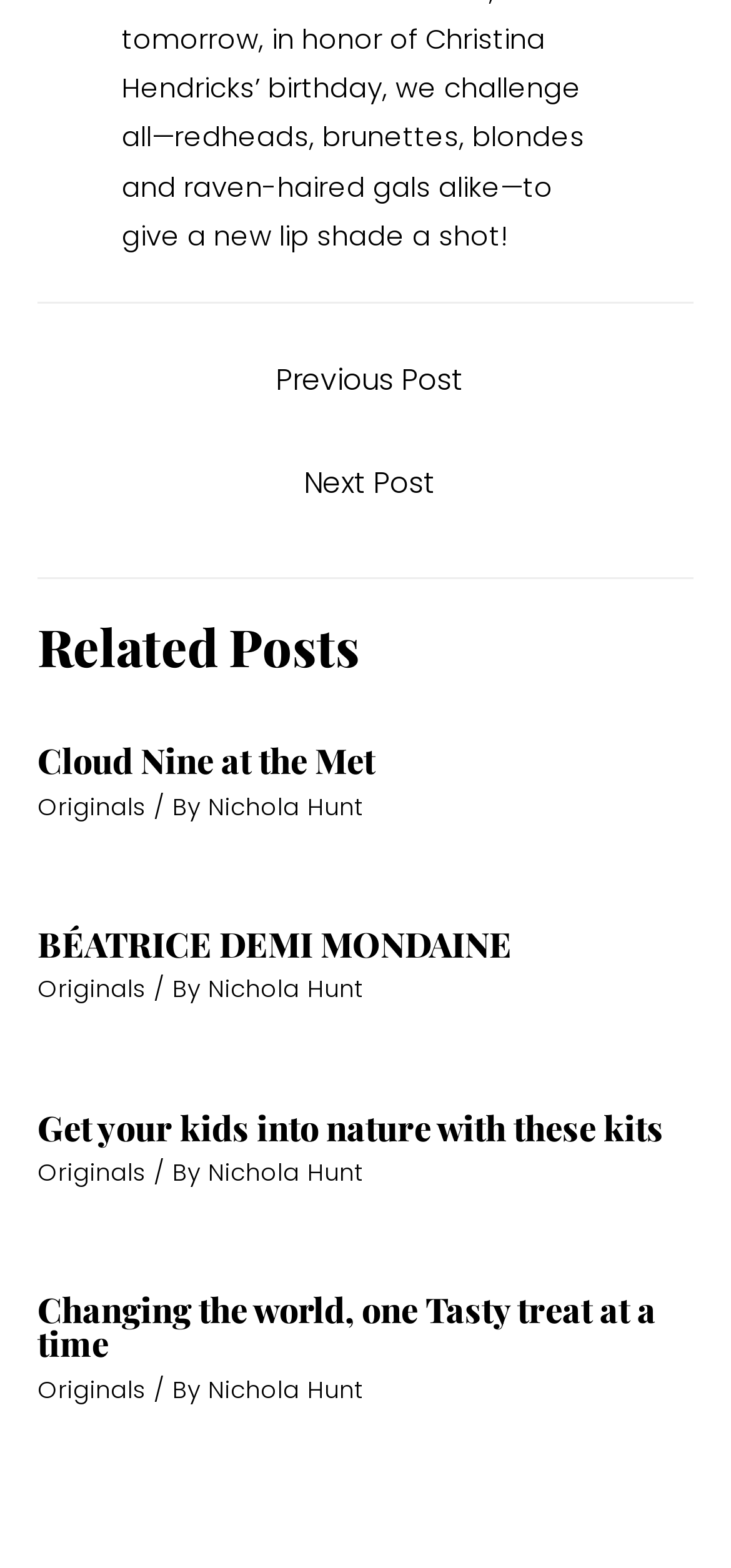Answer this question in one word or a short phrase: What is the title of the first related post?

Cloud Nine at the Met